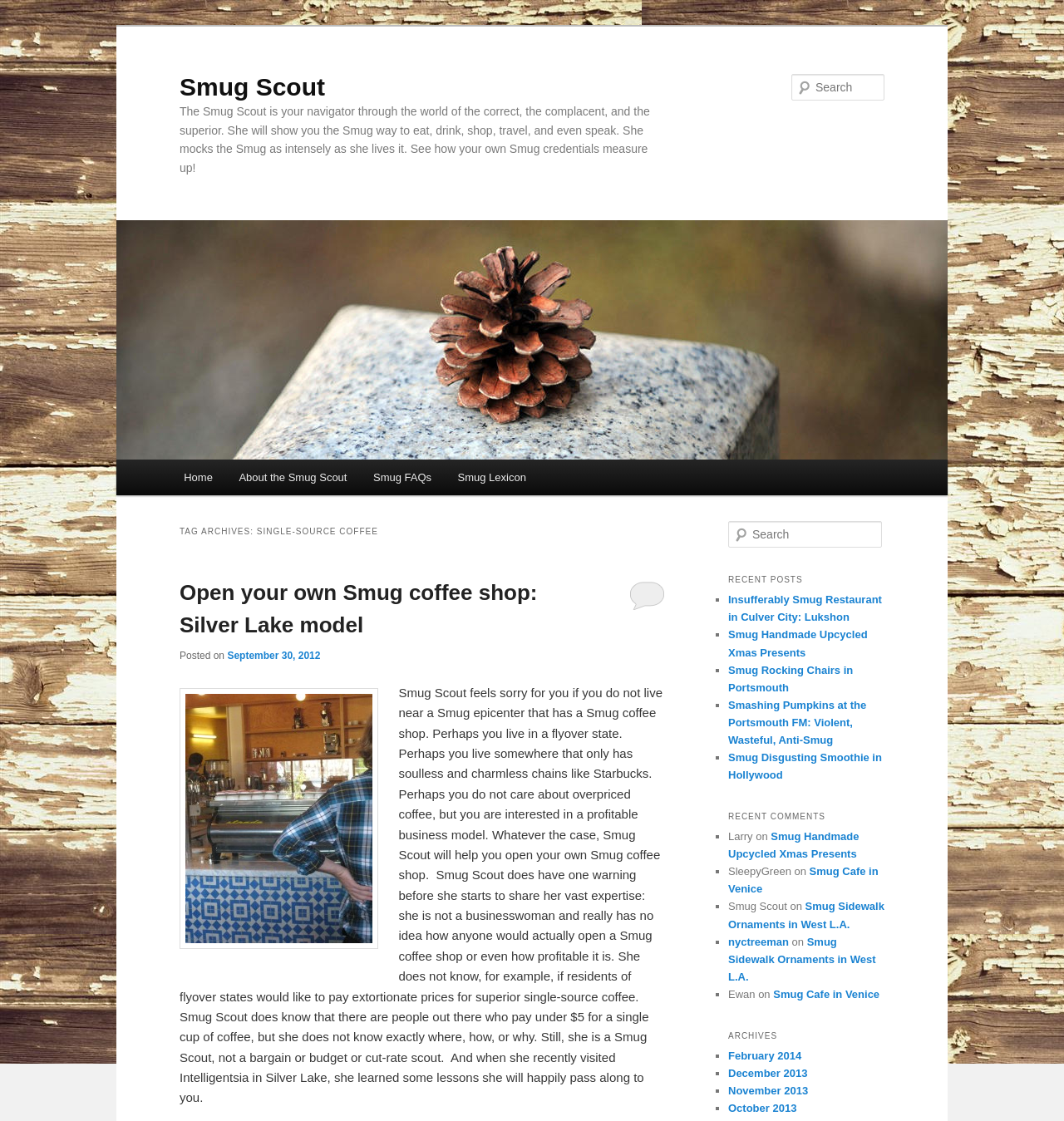Determine the bounding box coordinates of the clickable element to complete this instruction: "Search for single-source coffee". Provide the coordinates in the format of four float numbers between 0 and 1, [left, top, right, bottom].

[0.744, 0.066, 0.831, 0.09]